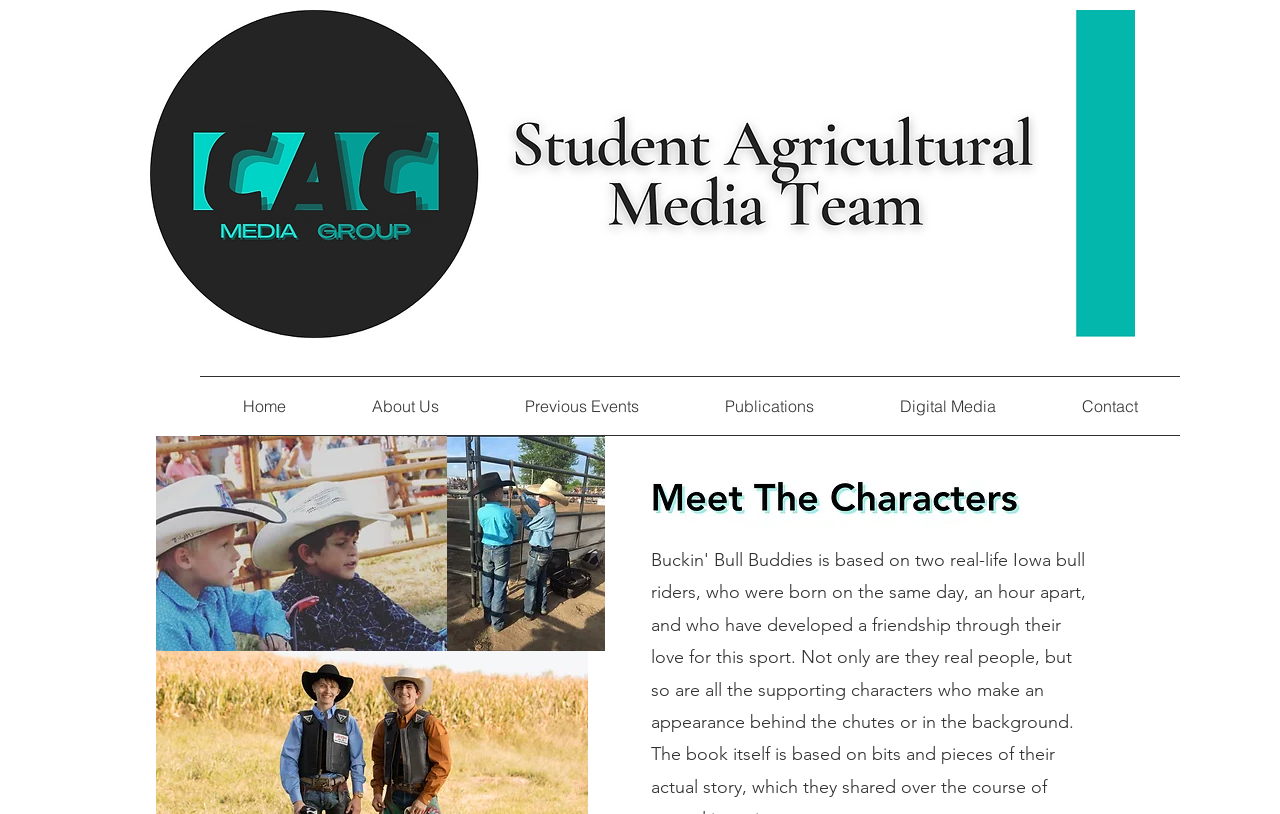What is the width of the 'IMG_0896.jpg' image?
Give a detailed explanation using the information visible in the image.

I extracted the bounding box coordinates of the 'IMG_0896.jpg' image, which are [0.122, 0.536, 0.349, 0.8]. The width of the image is the difference between the right and left coordinates, which is 0.349 - 0.122 = 0.227.